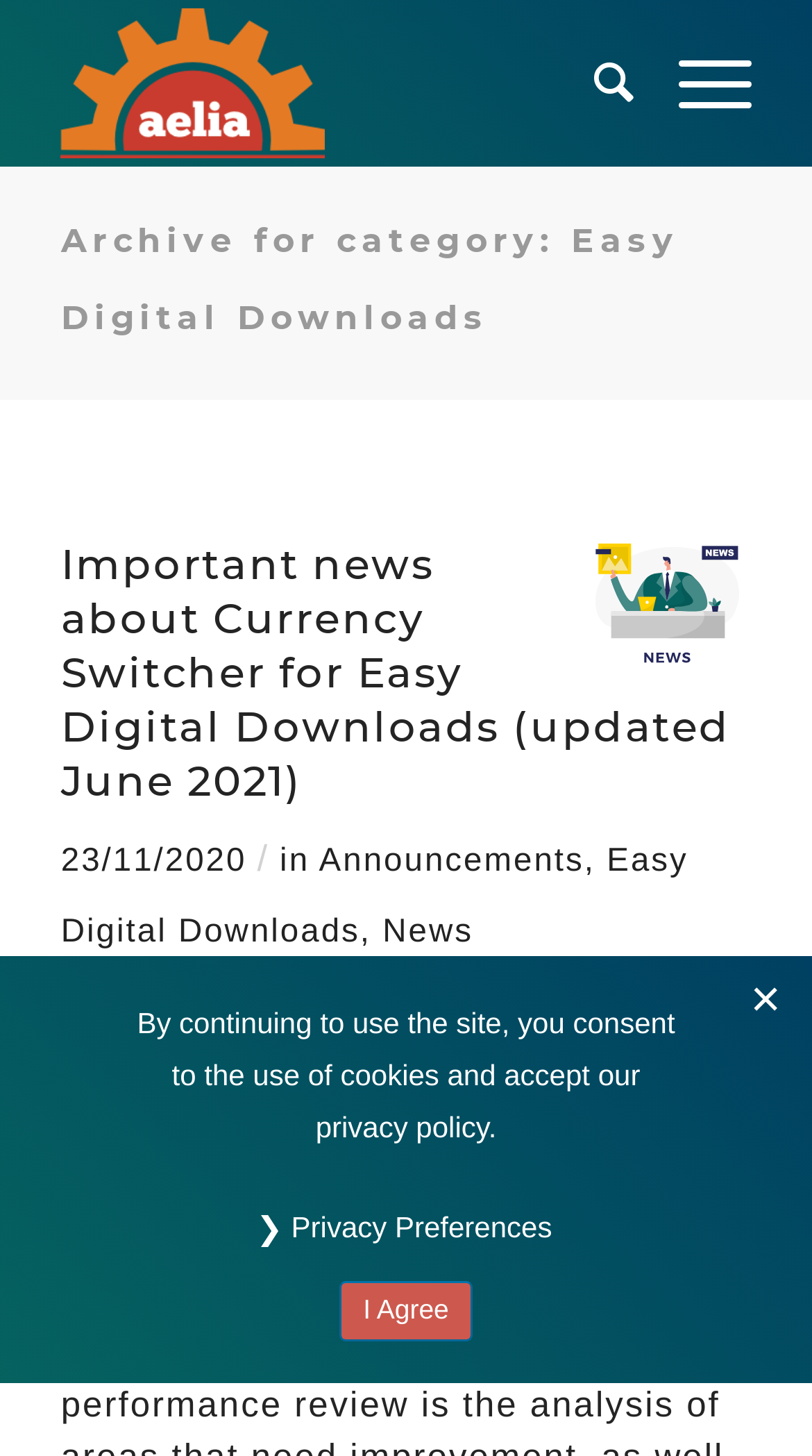Find the bounding box coordinates of the clickable region needed to perform the following instruction: "Go to Announcements category". The coordinates should be provided as four float numbers between 0 and 1, i.e., [left, top, right, bottom].

[0.393, 0.579, 0.72, 0.603]